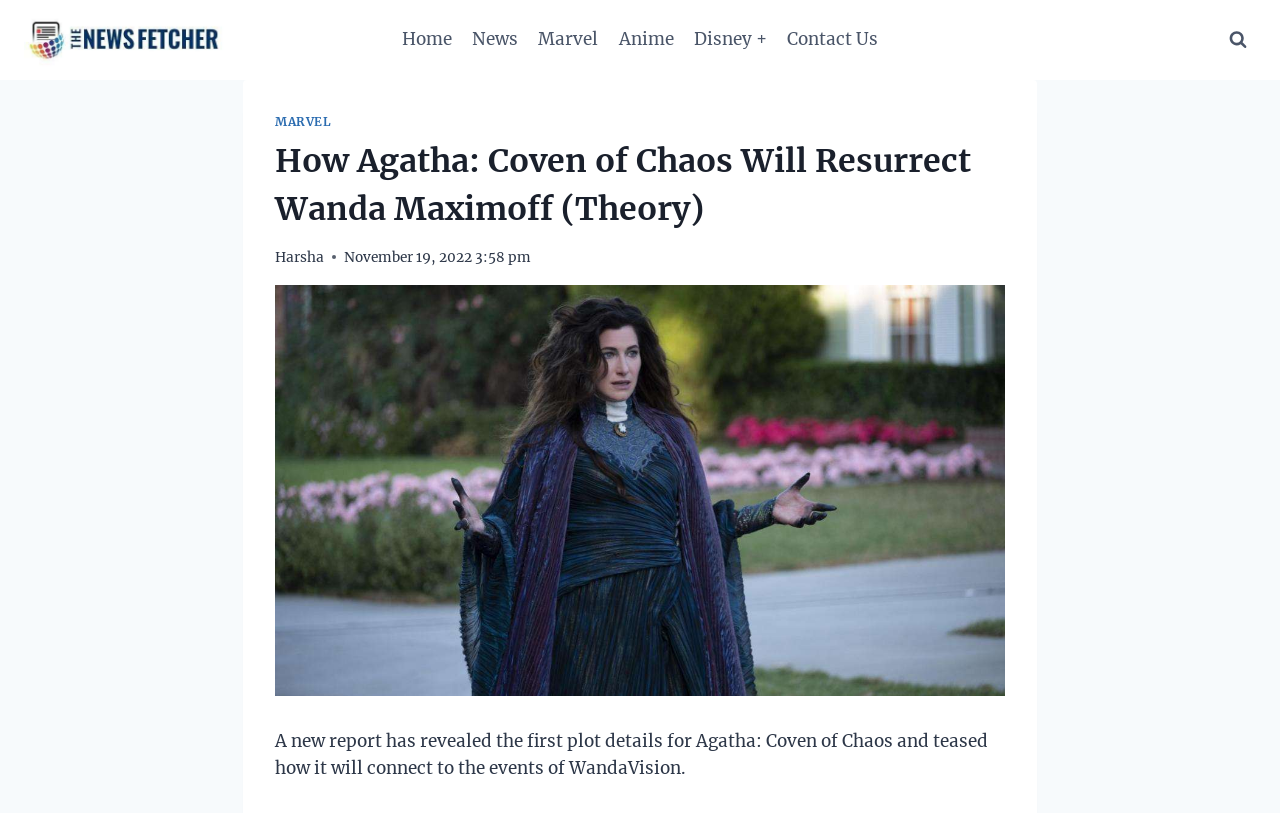Identify the coordinates of the bounding box for the element that must be clicked to accomplish the instruction: "View the search form".

[0.953, 0.027, 0.981, 0.071]